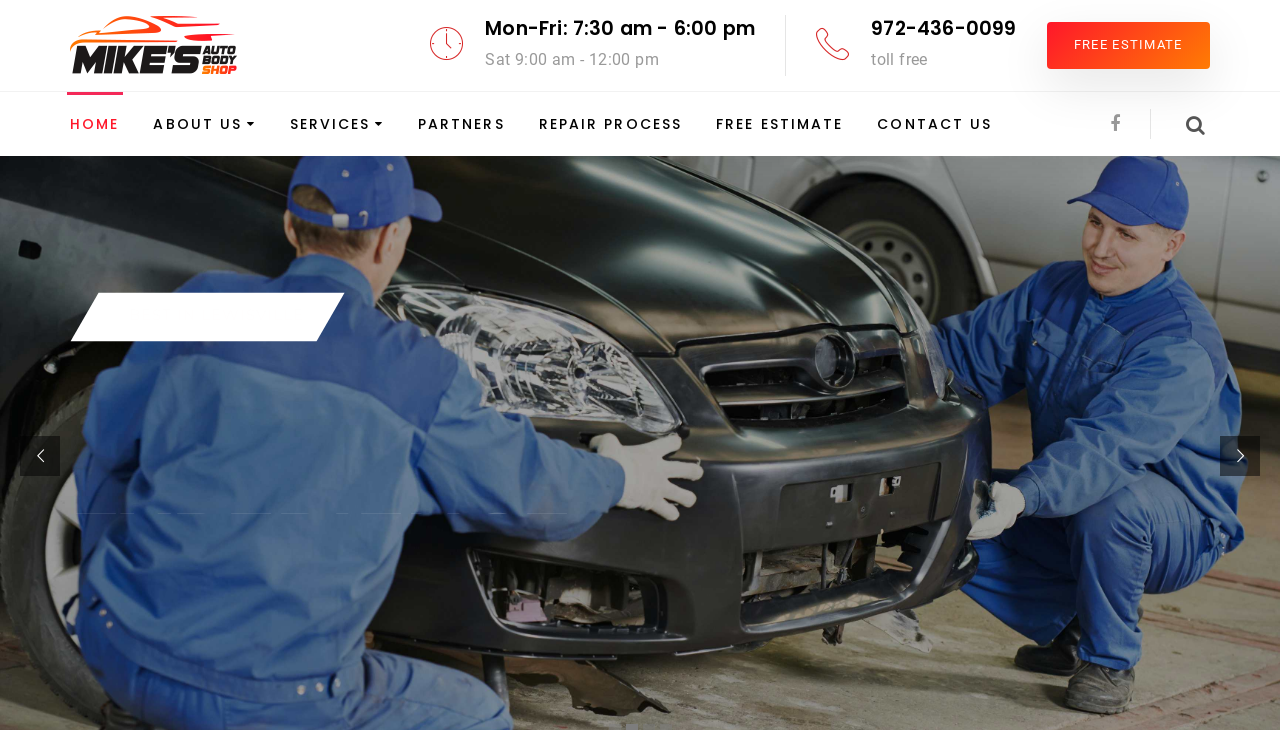How many navigation links are there?
Based on the image, answer the question with a single word or brief phrase.

7